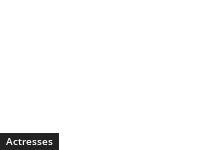Give an elaborate caption for the image.

The image features a section titled "Actresses," likely serving as a link to explore more information about various actresses in the related content. This segment is part of a larger profile or article that discusses notable figures in the entertainment industry, highlighting their achievements and contributions. The context suggests a focus on actresses, potentially including bios, filmography, and personal details about their careers.